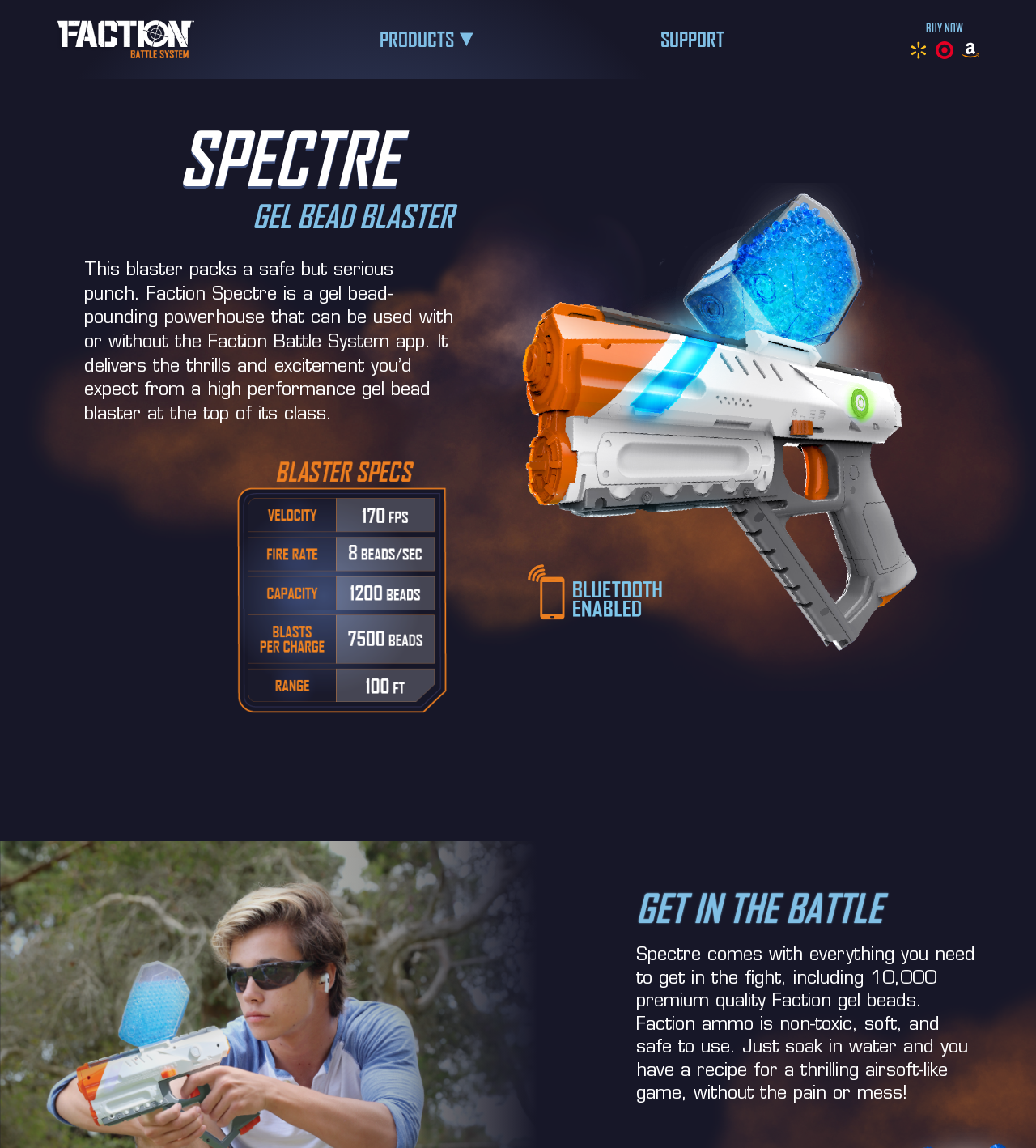Using the format (top-left x, top-left y, bottom-right x, bottom-right y), provide the bounding box coordinates for the described UI element. All values should be floating point numbers between 0 and 1: Products

[0.367, 0.02, 0.458, 0.048]